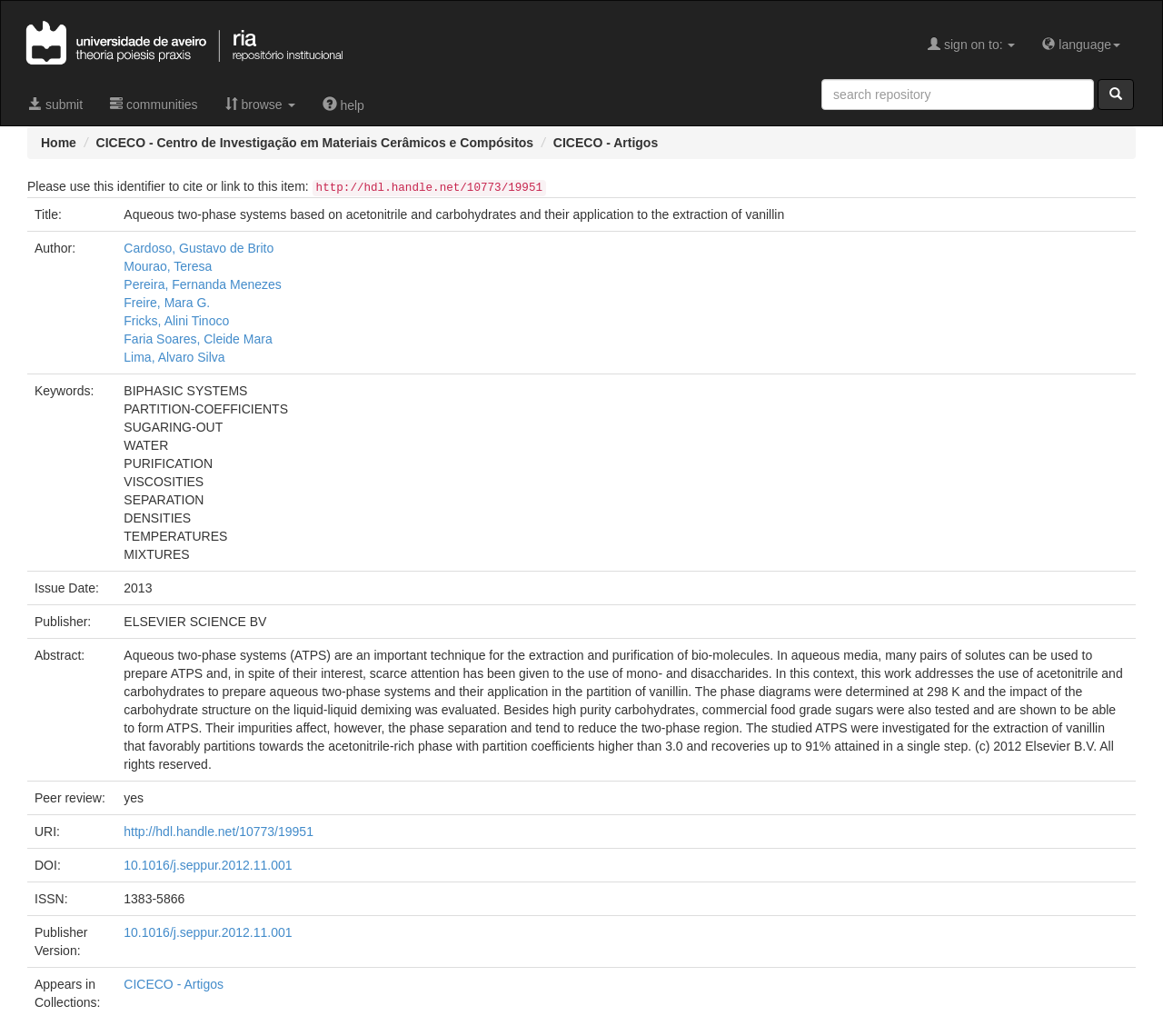Specify the bounding box coordinates for the region that must be clicked to perform the given instruction: "search the repository".

[0.706, 0.076, 0.941, 0.106]